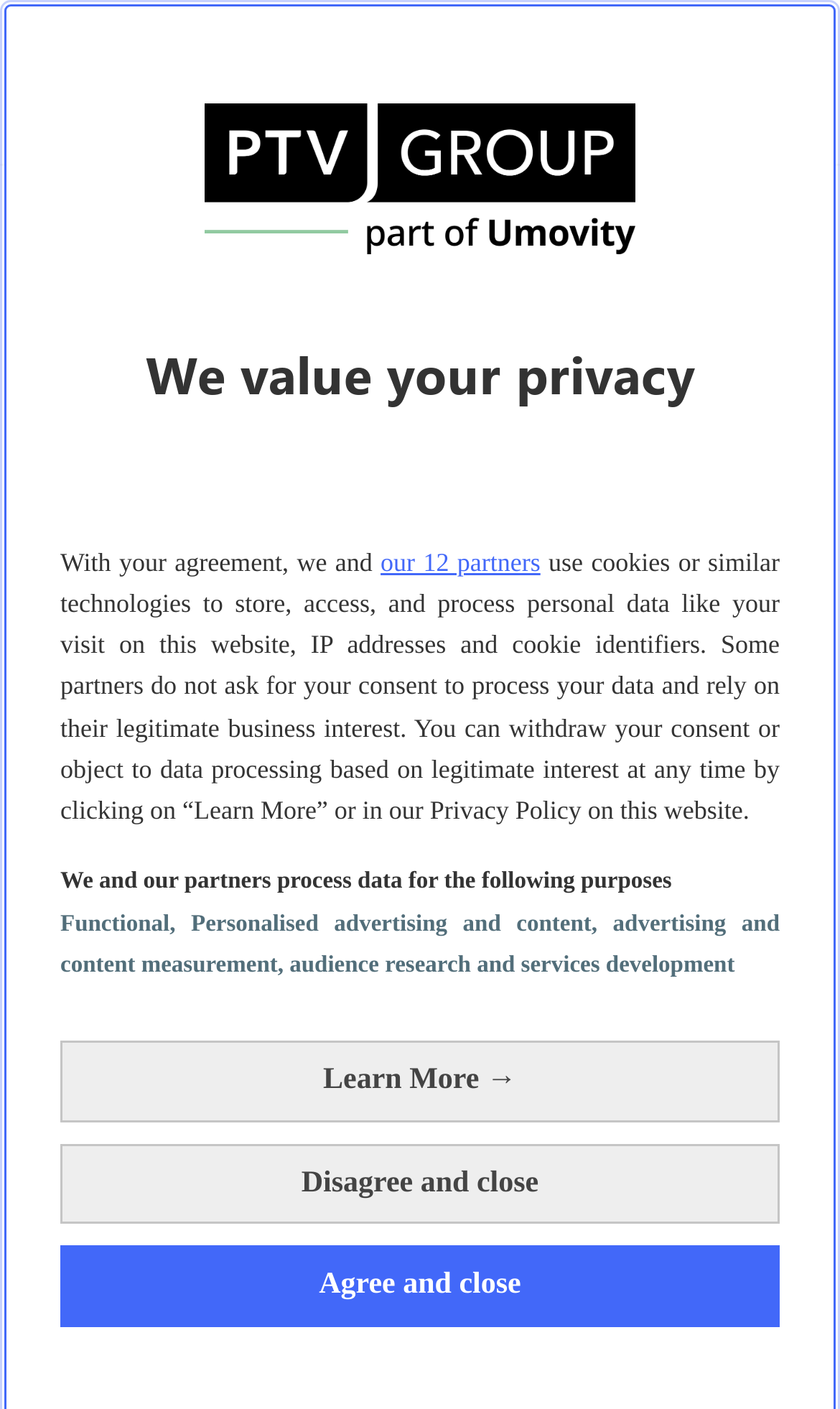Respond to the question below with a single word or phrase: How many buttons are there in the privacy section?

3